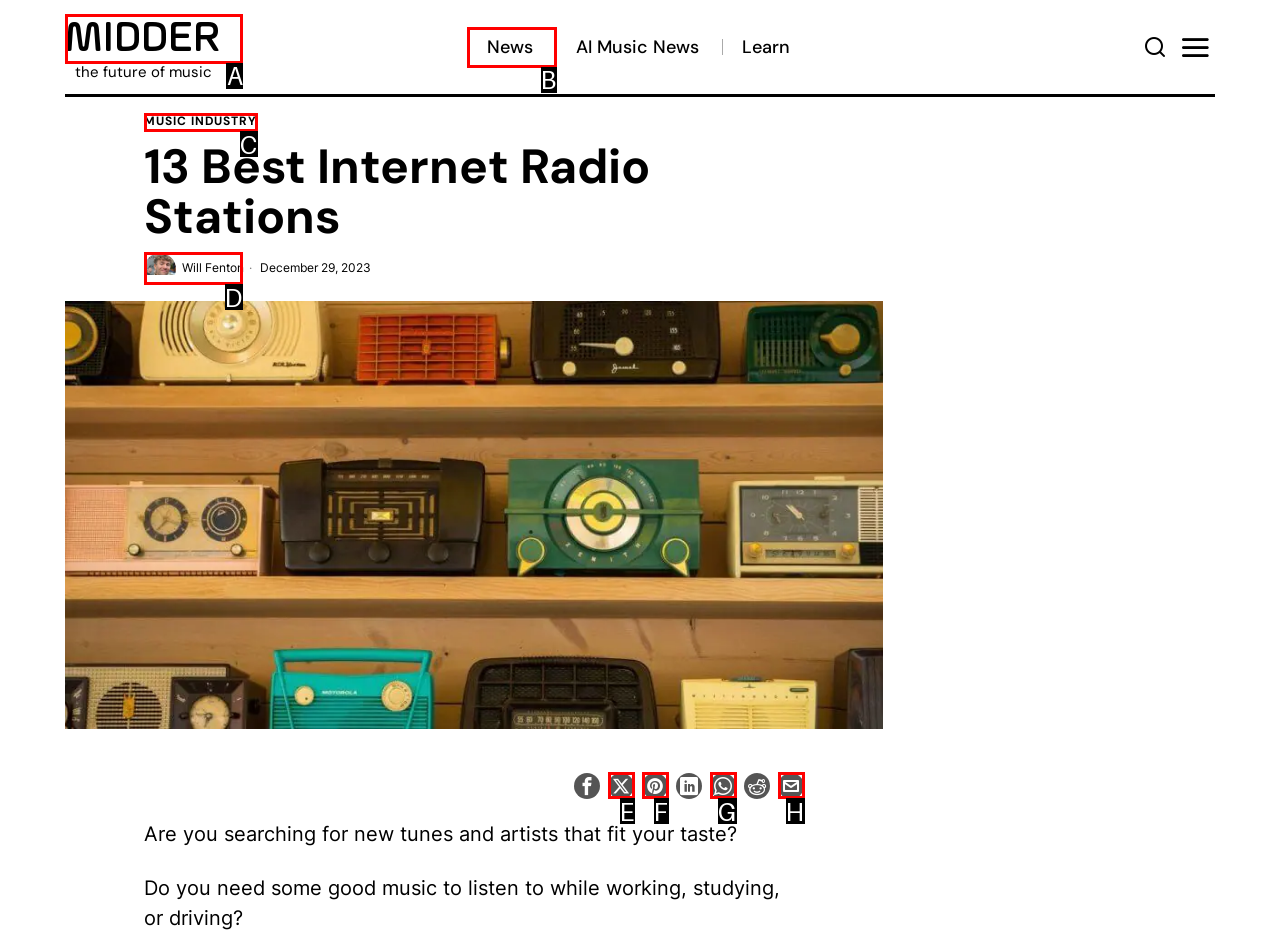Select the letter that corresponds to this element description: parent_node: Name * name="author"
Answer with the letter of the correct option directly.

None